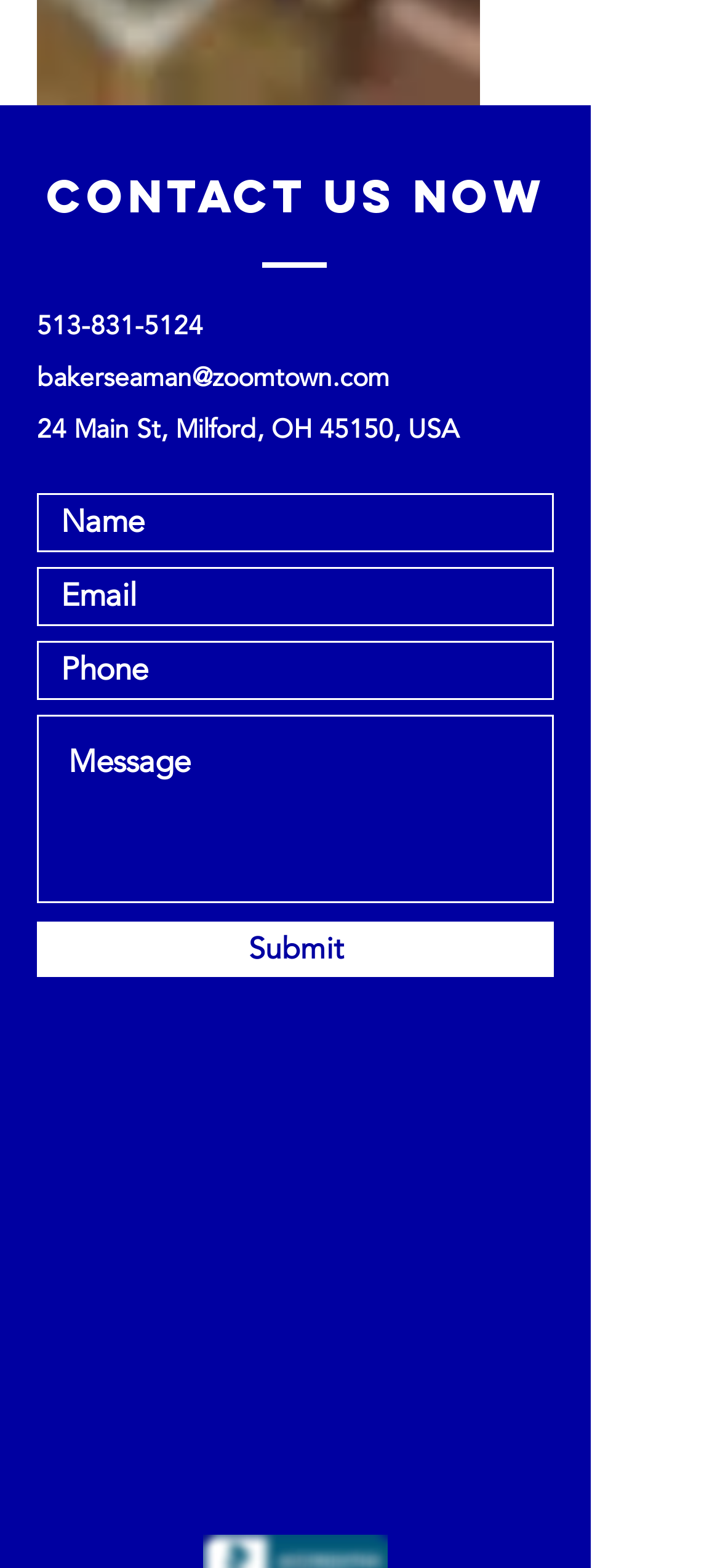Point out the bounding box coordinates of the section to click in order to follow this instruction: "enter your name".

[0.051, 0.314, 0.769, 0.352]